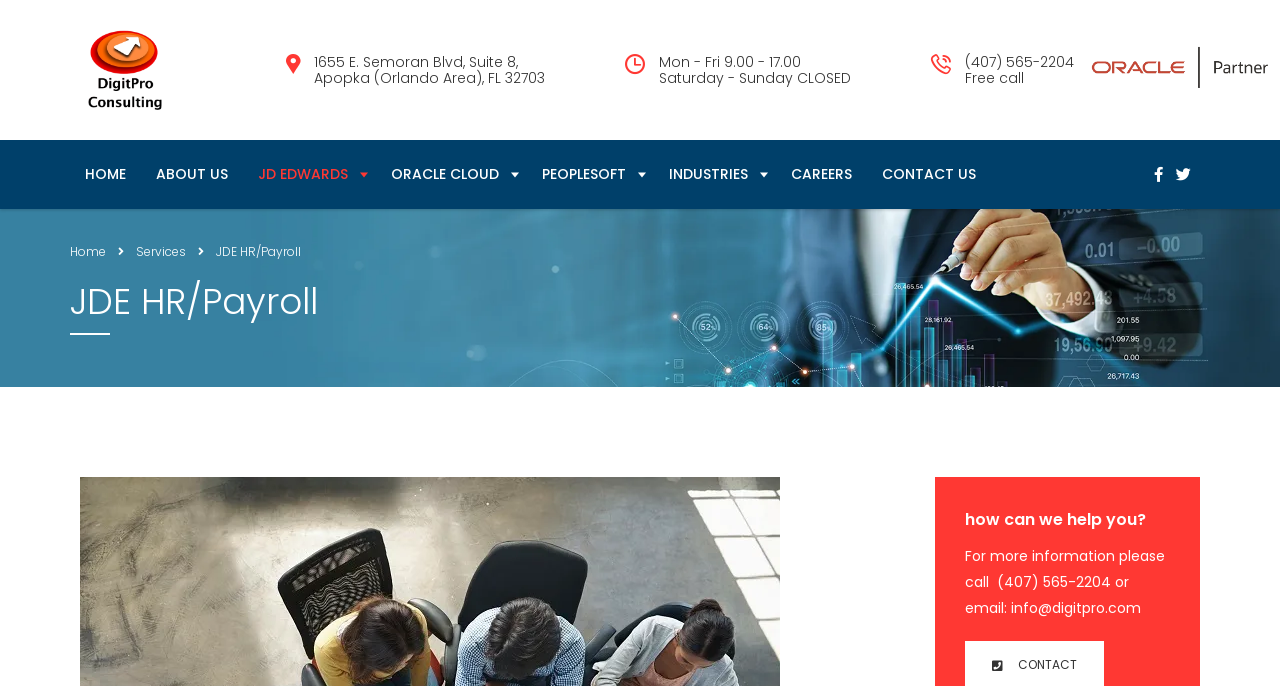What is the company's address?
Based on the image, please offer an in-depth response to the question.

The company's address can be found in the top-right section of the webpage, where the contact information is listed. The address is specified as 1655 E. Semoran Blvd, Suite 8, Apopka (Orlando Area), FL 32703.